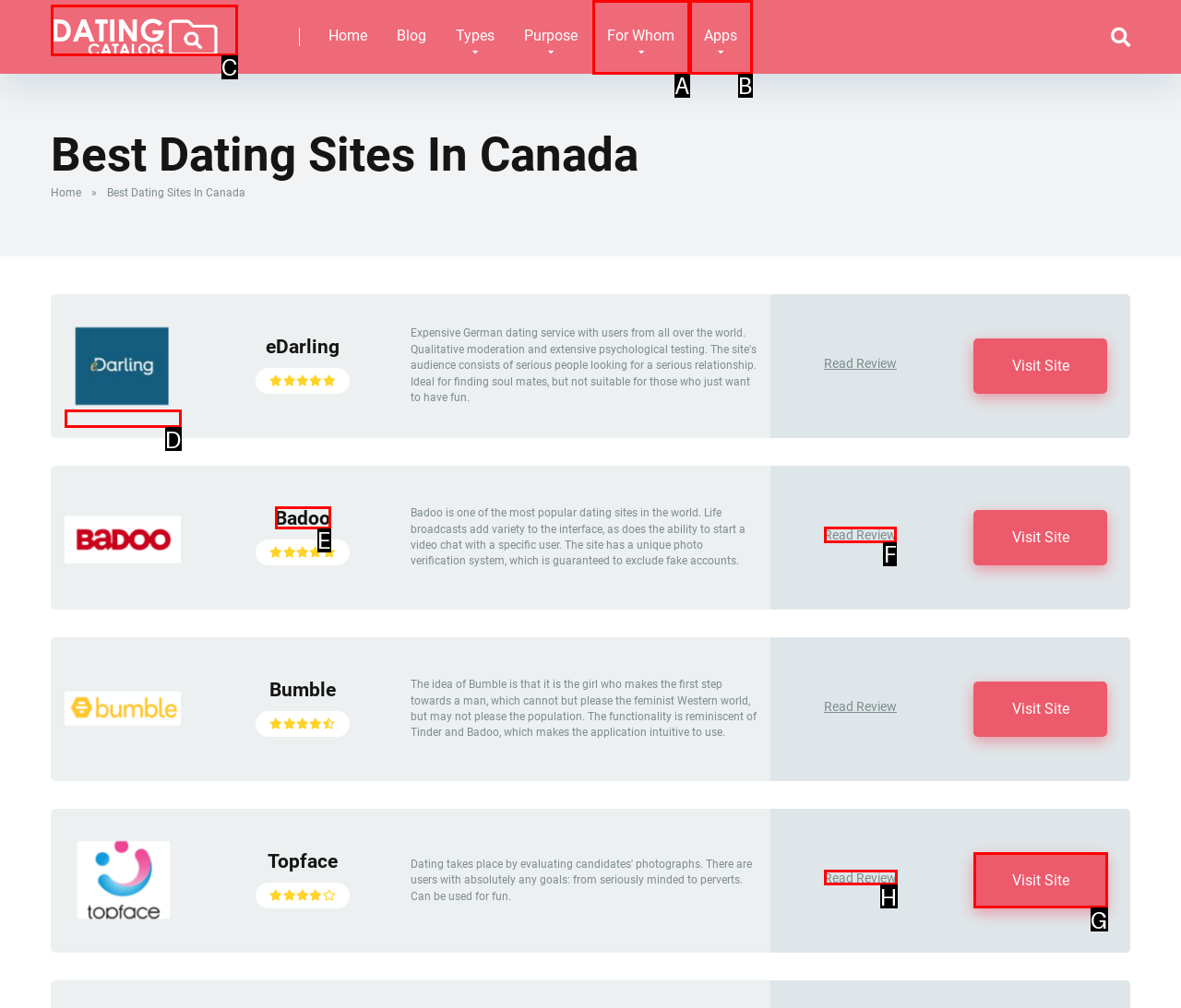For the task: Read the review of 'Badoo', identify the HTML element to click.
Provide the letter corresponding to the right choice from the given options.

F